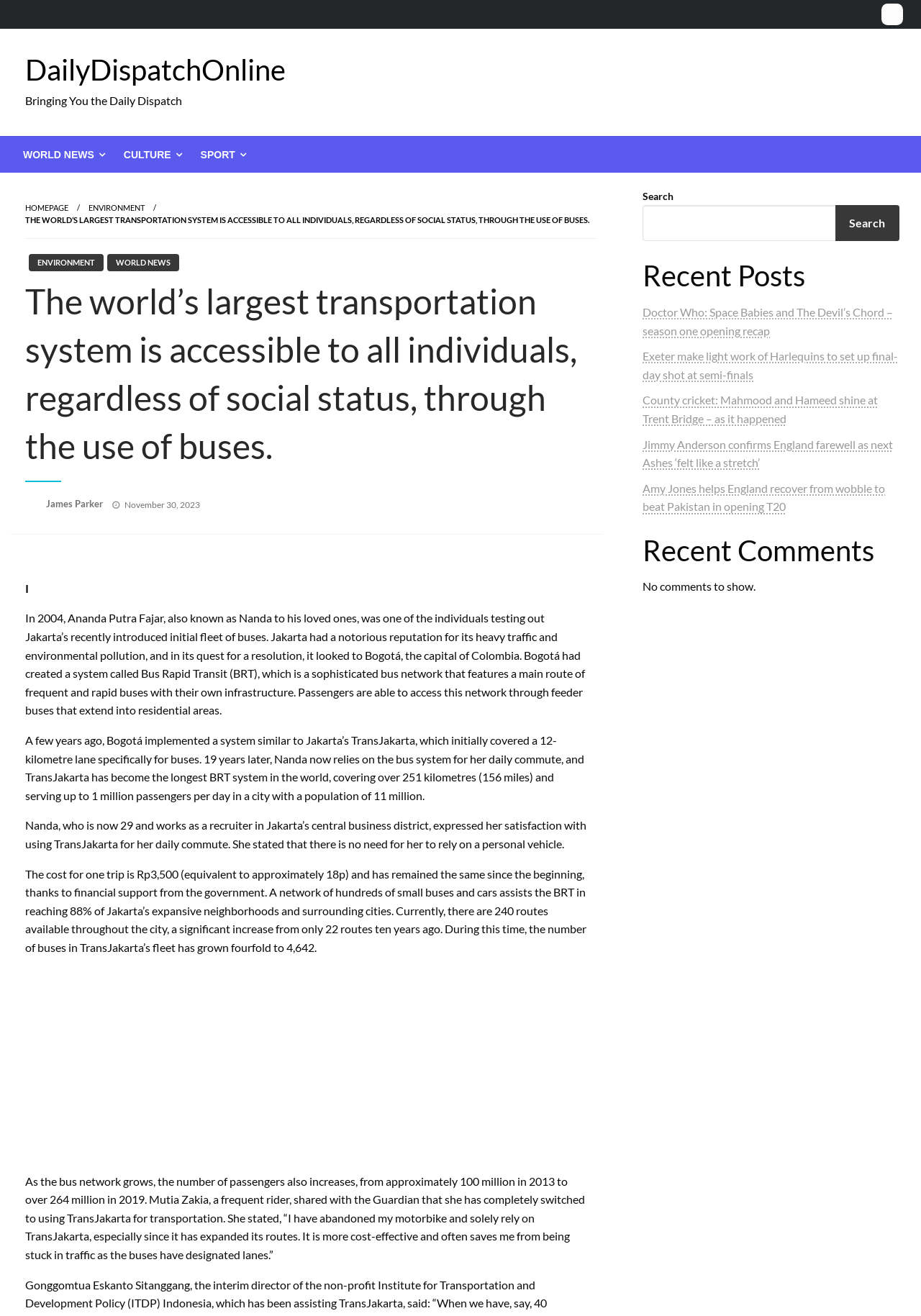Examine the screenshot and answer the question in as much detail as possible: How much does one trip on TransJakarta cost?

I found the answer by reading the article, which states that the cost for one trip is Rp3,500, equivalent to approximately 18p, and has remained the same since the beginning, thanks to financial support from the government.